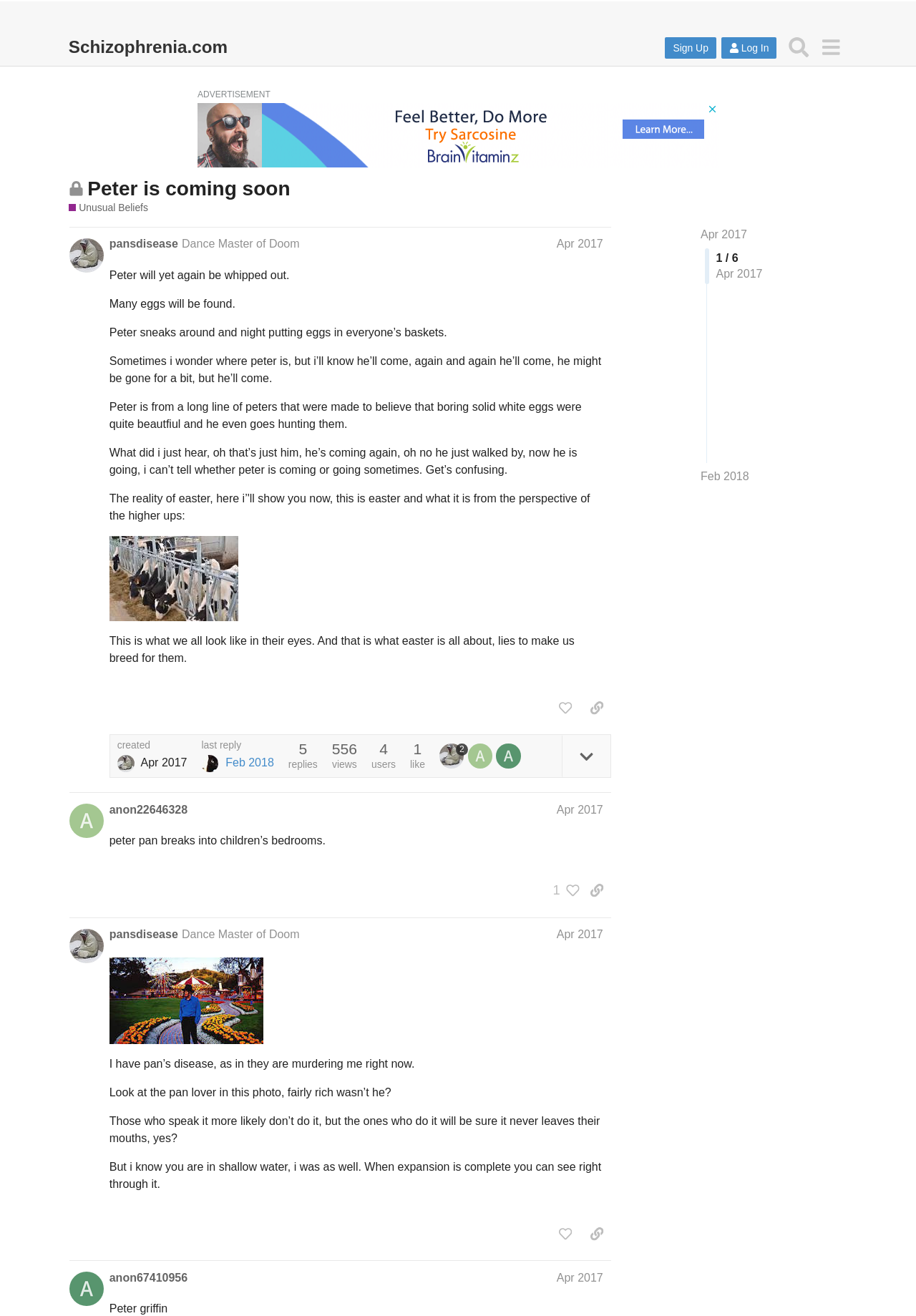Given the element description "pansdisease" in the screenshot, predict the bounding box coordinates of that UI element.

[0.119, 0.704, 0.194, 0.717]